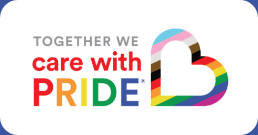What is the shape filled with various shades representing the pride flag?
Please use the image to deliver a detailed and complete answer.

The design features a colorful heart, filled with various shades representing the pride flag, which suggests that the shape is a heart.